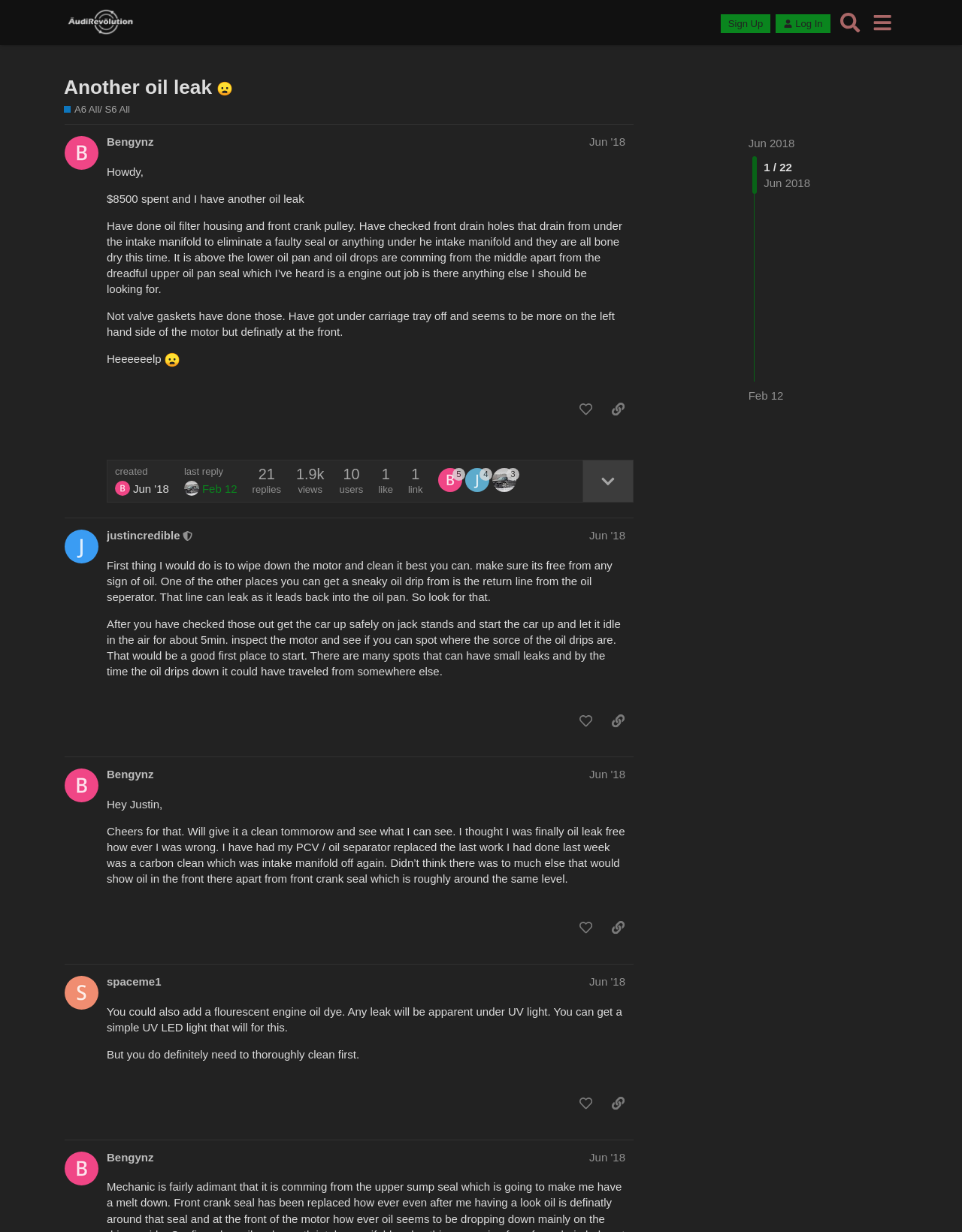Identify the bounding box of the UI element that matches this description: "Follow".

None